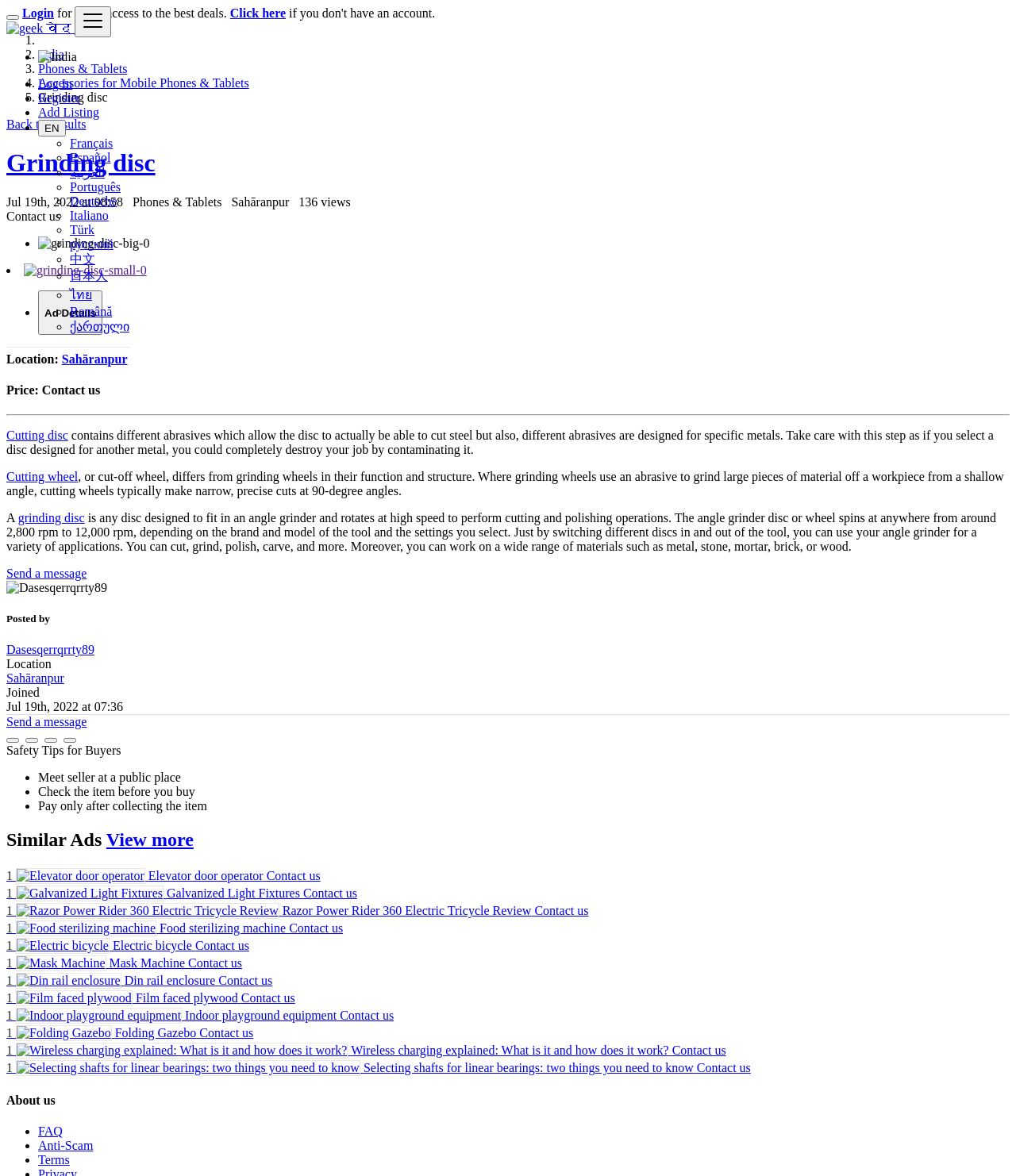What type of materials can the grinding disc be used on?
Refer to the image and provide a one-word or short phrase answer.

Metal, stone, mortar, brick, or wood